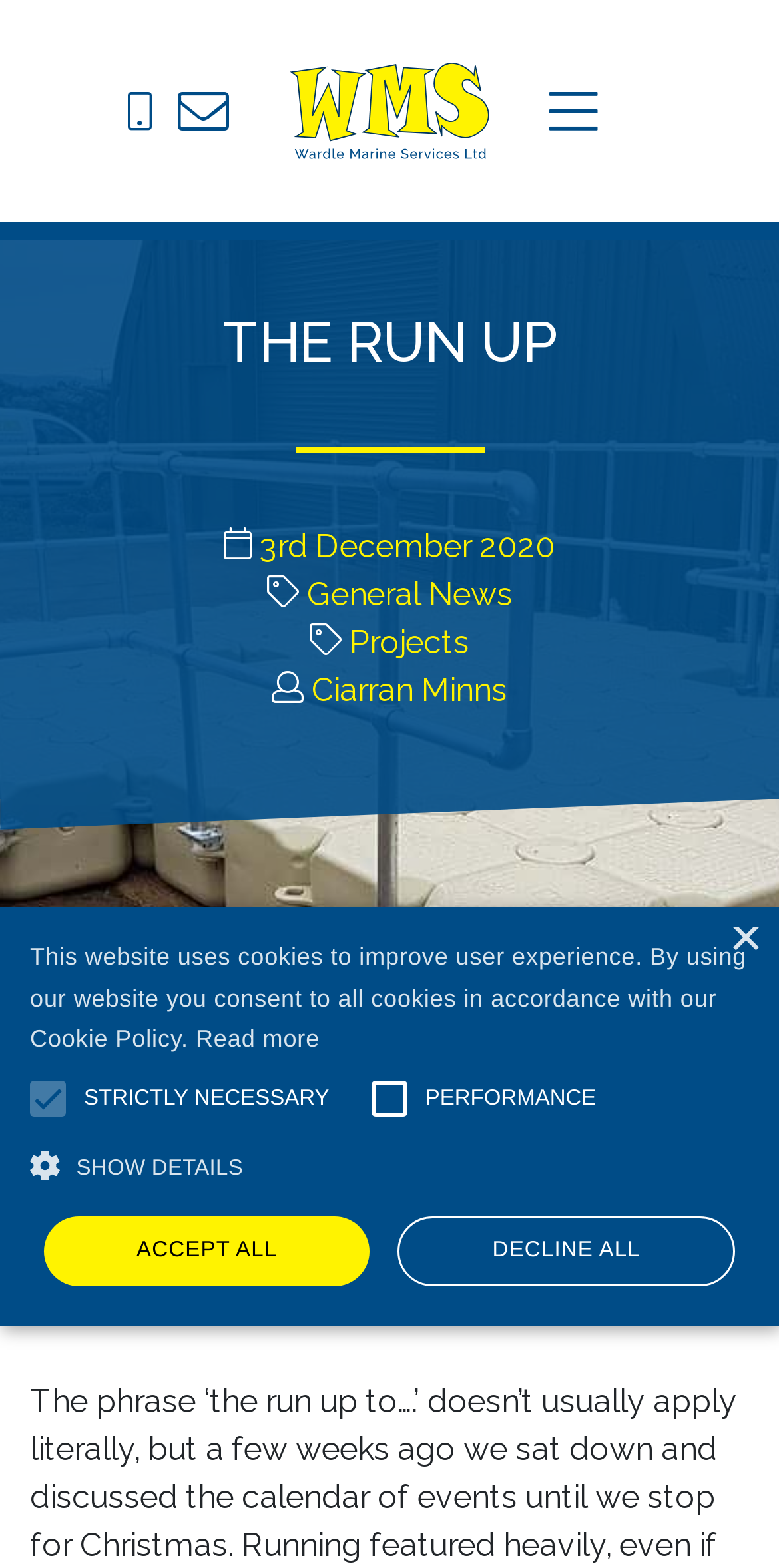Using the given description, provide the bounding box coordinates formatted as (top-left x, top-left y, bottom-right x, bottom-right y), with all values being floating point numbers between 0 and 1. Description: alt="Wardle Marine Services LTD Logo"

[0.041, 0.057, 0.459, 0.081]